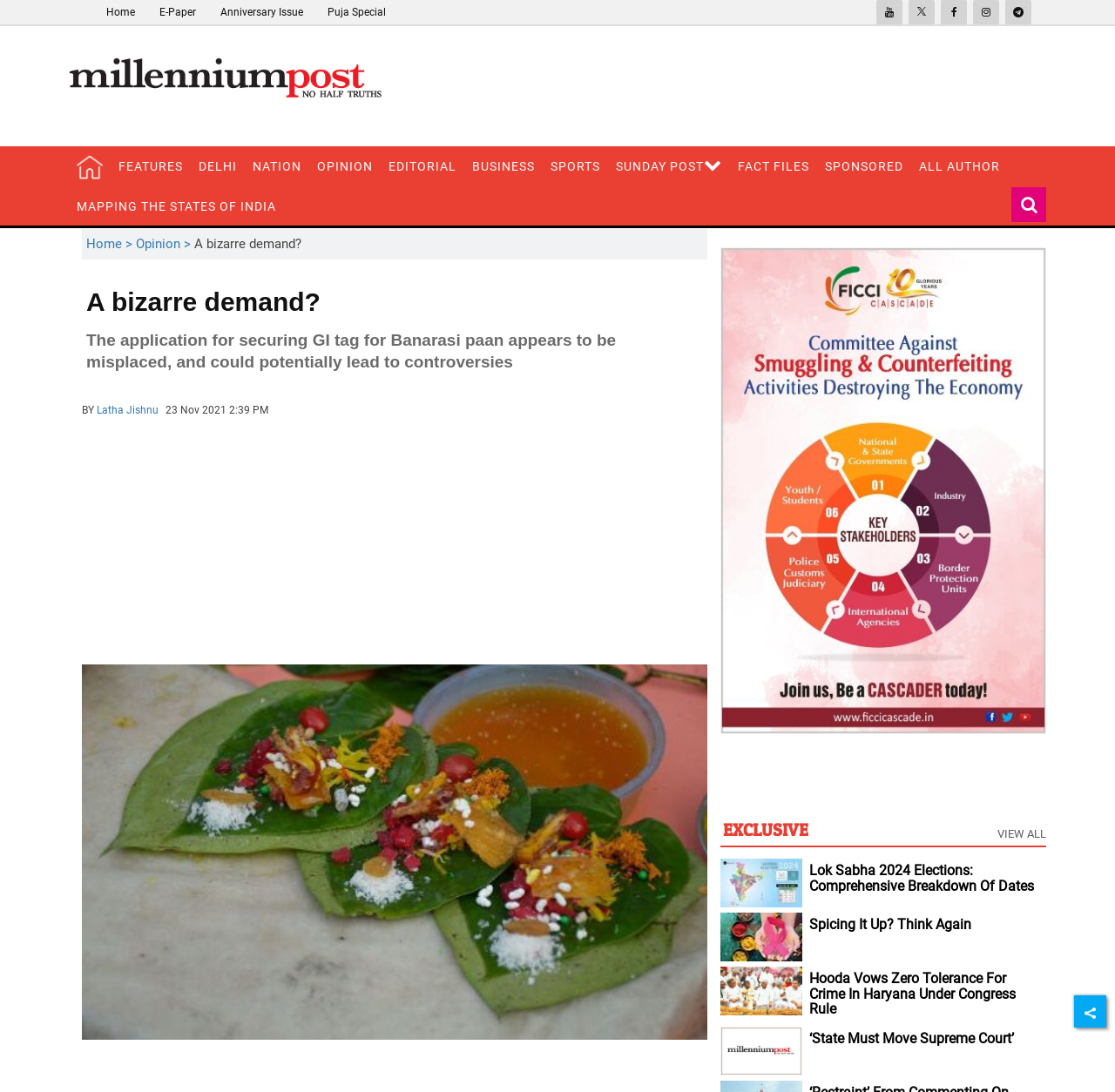Bounding box coordinates must be specified in the format (top-left x, top-left y, bottom-right x, bottom-right y). All values should be floating point numbers between 0 and 1. What are the bounding box coordinates of the UI element described as: Opinion

[0.277, 0.135, 0.341, 0.17]